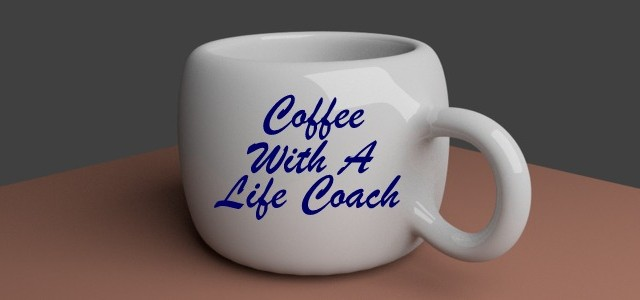Please examine the image and provide a detailed answer to the question: What is the color of the background surface?

The caption sets the scene by describing the mug as being placed 'against a soft brown surface with a neutral background', which clearly indicates the color of the surface.